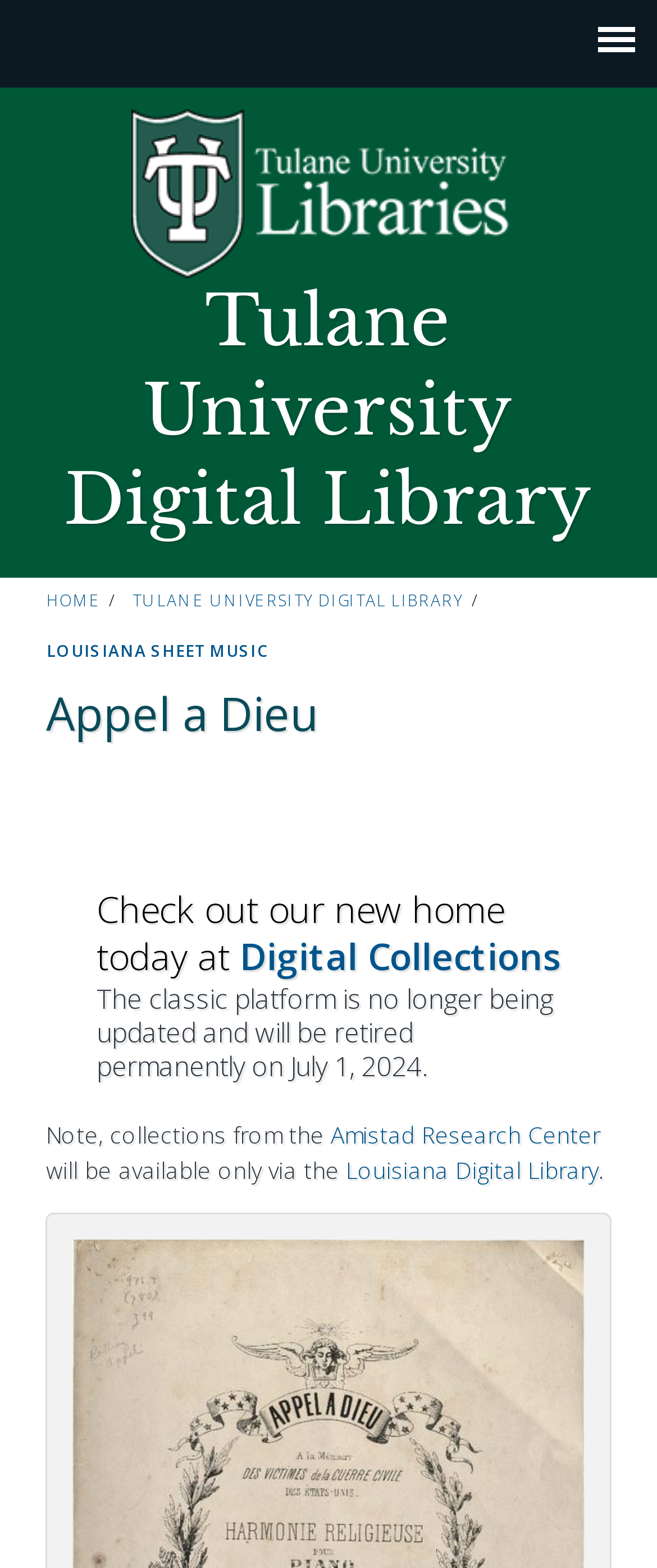Kindly determine the bounding box coordinates of the area that needs to be clicked to fulfill this instruction: "Click on the Home link".

[0.064, 0.07, 0.936, 0.177]